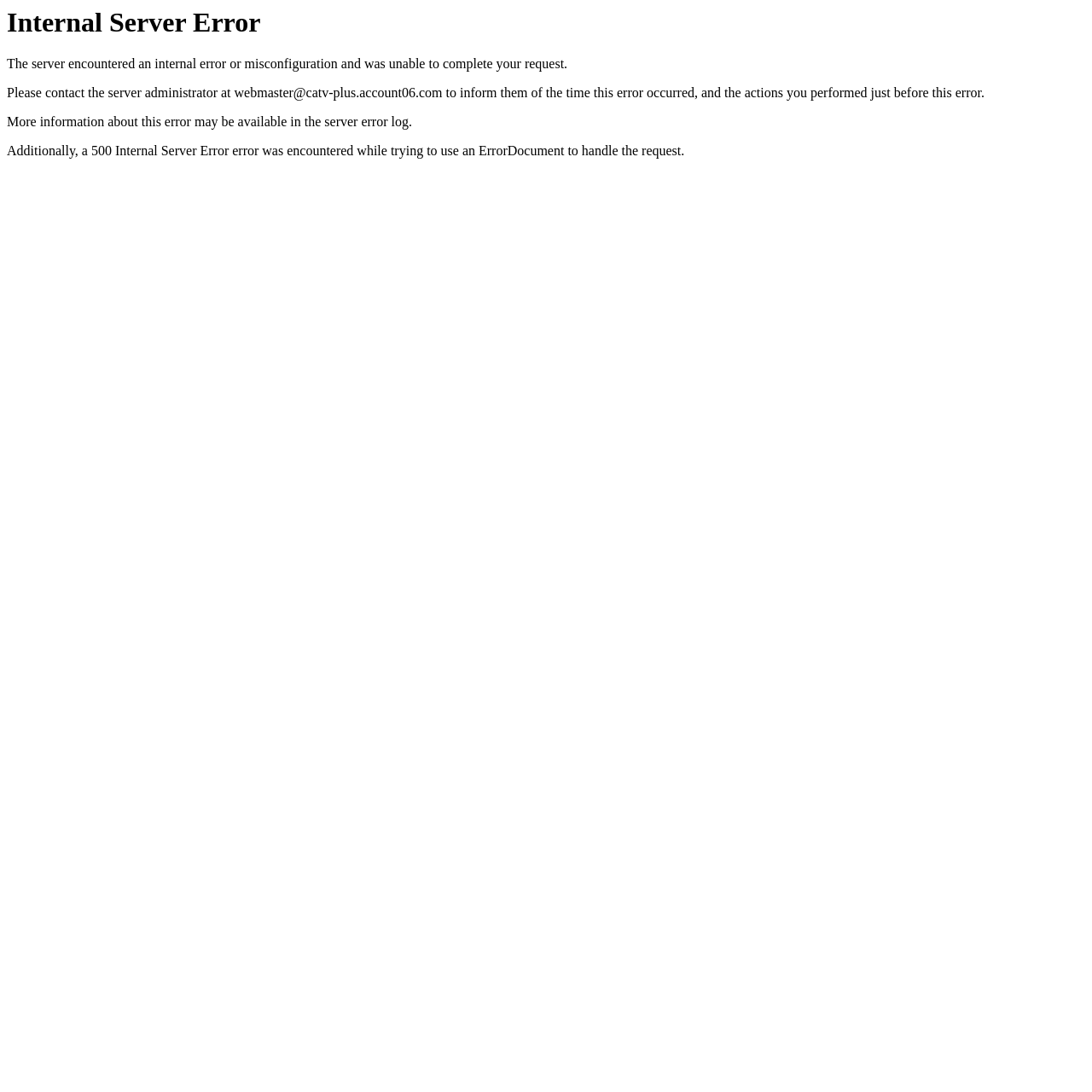Find and generate the main title of the webpage.

Internal Server Error